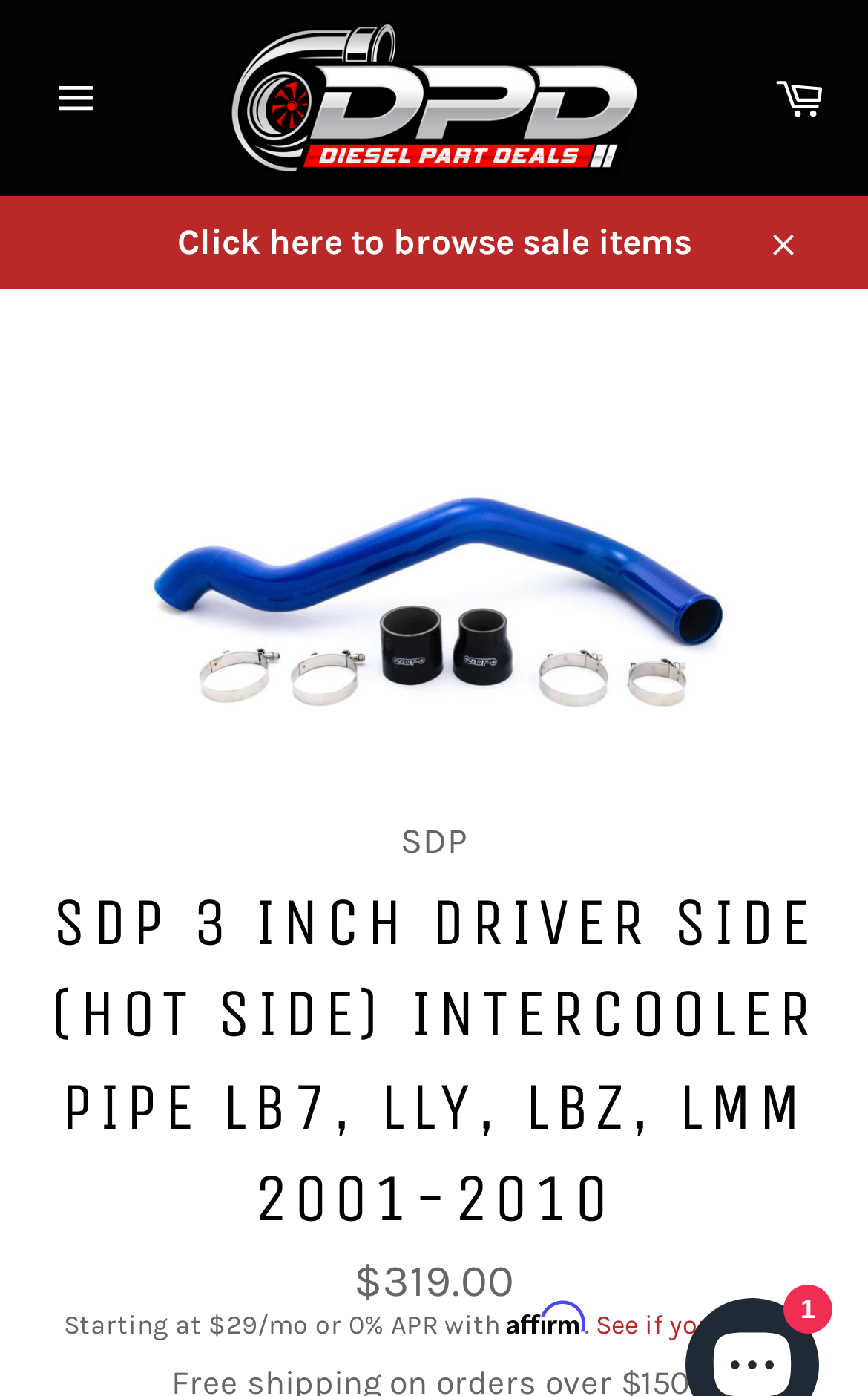Reply to the question below using a single word or brief phrase:
What is the financing option available for this product?

Affirm